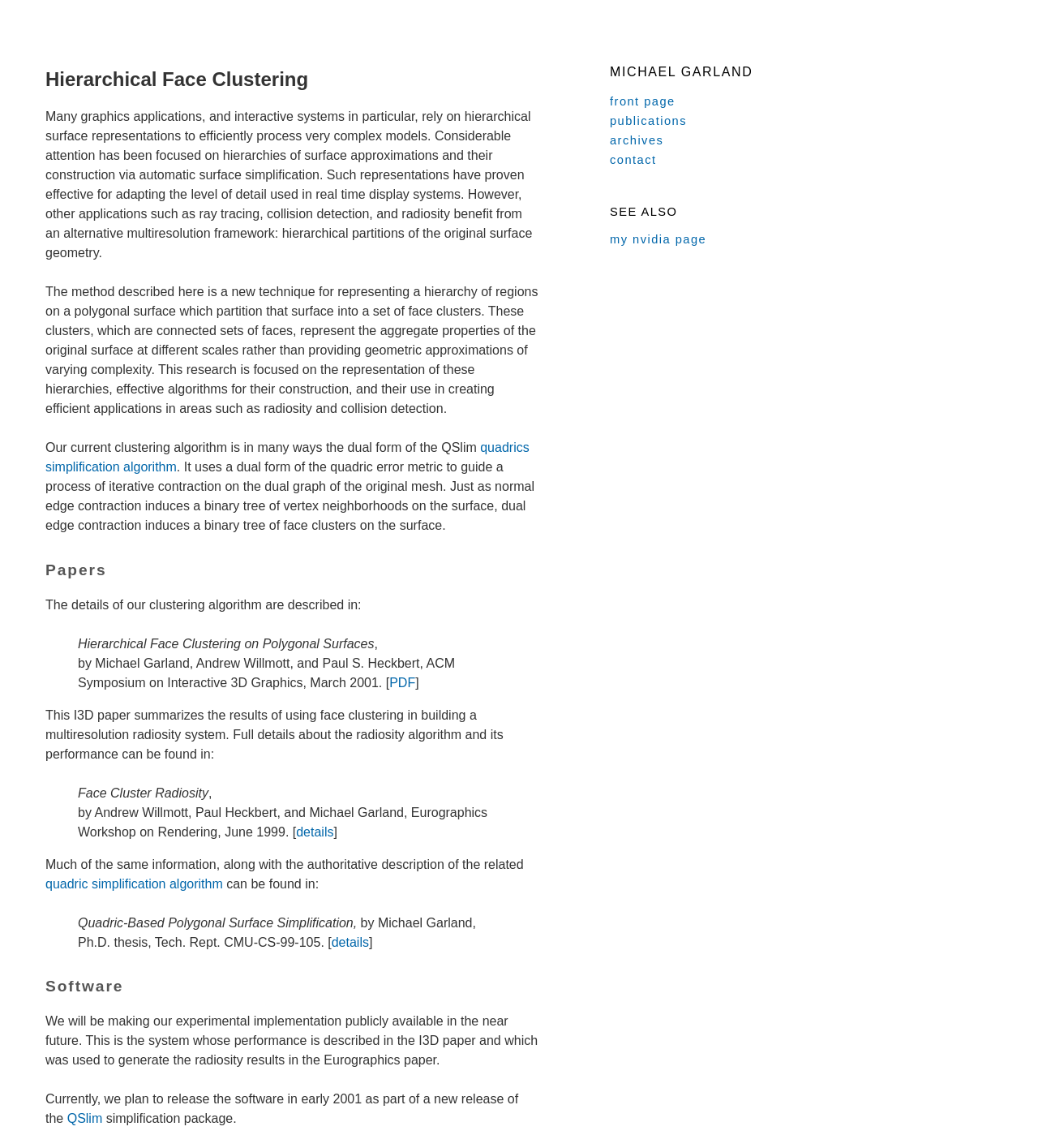Locate the bounding box coordinates of the element to click to perform the following action: 'learn about quadric simplification algorithm'. The coordinates should be given as four float values between 0 and 1, in the form of [left, top, right, bottom].

[0.044, 0.764, 0.215, 0.776]